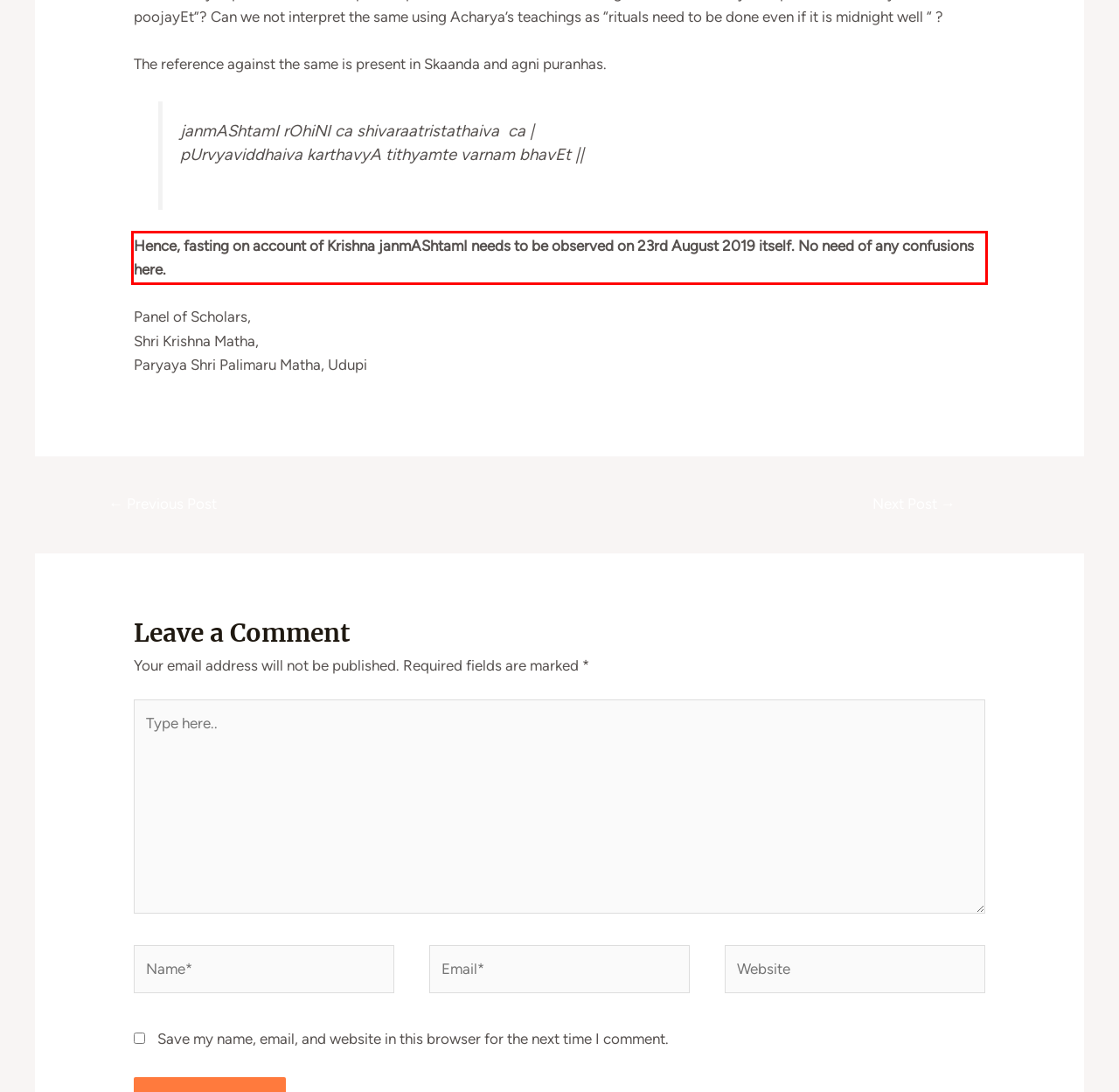Analyze the screenshot of the webpage that features a red bounding box and recognize the text content enclosed within this red bounding box.

Hence, fasting on account of Krishna janmAShtamI needs to be observed on 23rd August 2019 itself. No need of any confusions here.